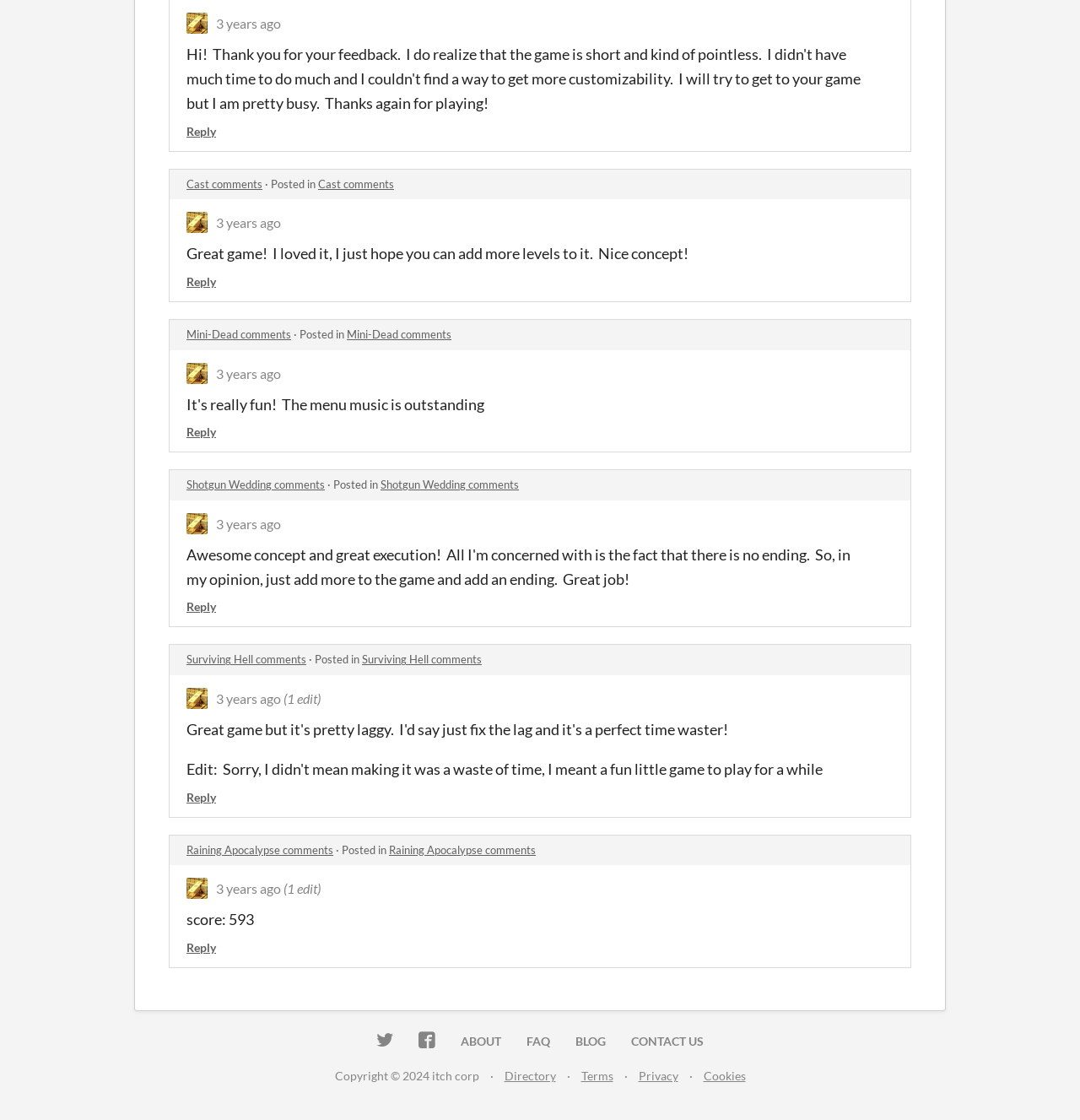What is the date of the first comment?
Refer to the image and provide a concise answer in one word or phrase.

2021-02-22 20:21:17